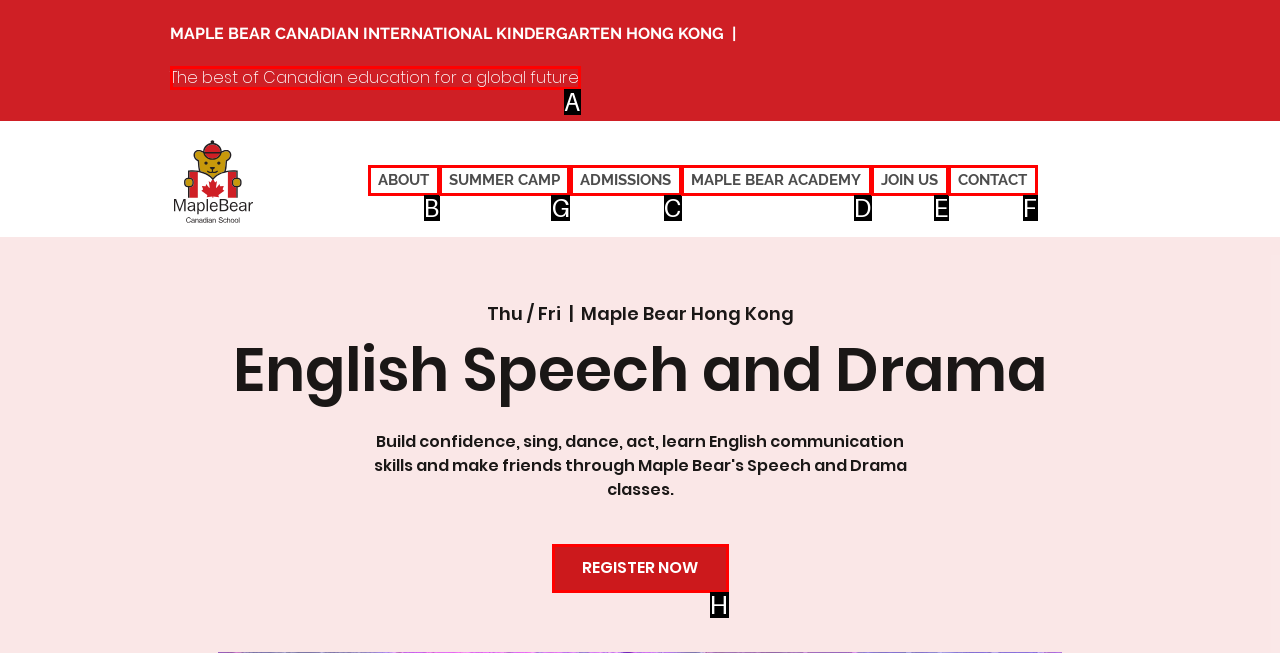Please identify the correct UI element to click for the task: View 'SUMMER CAMP' information Respond with the letter of the appropriate option.

G